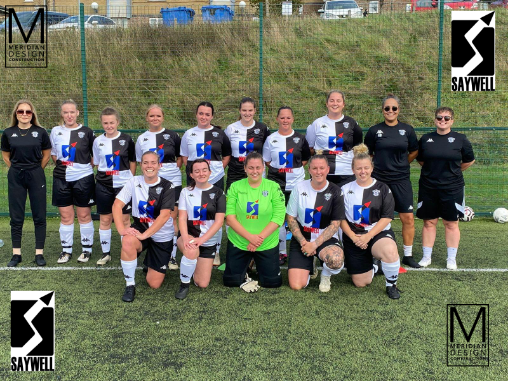Reply to the question with a single word or phrase:
How many sponsors' logos are visible in the image?

2